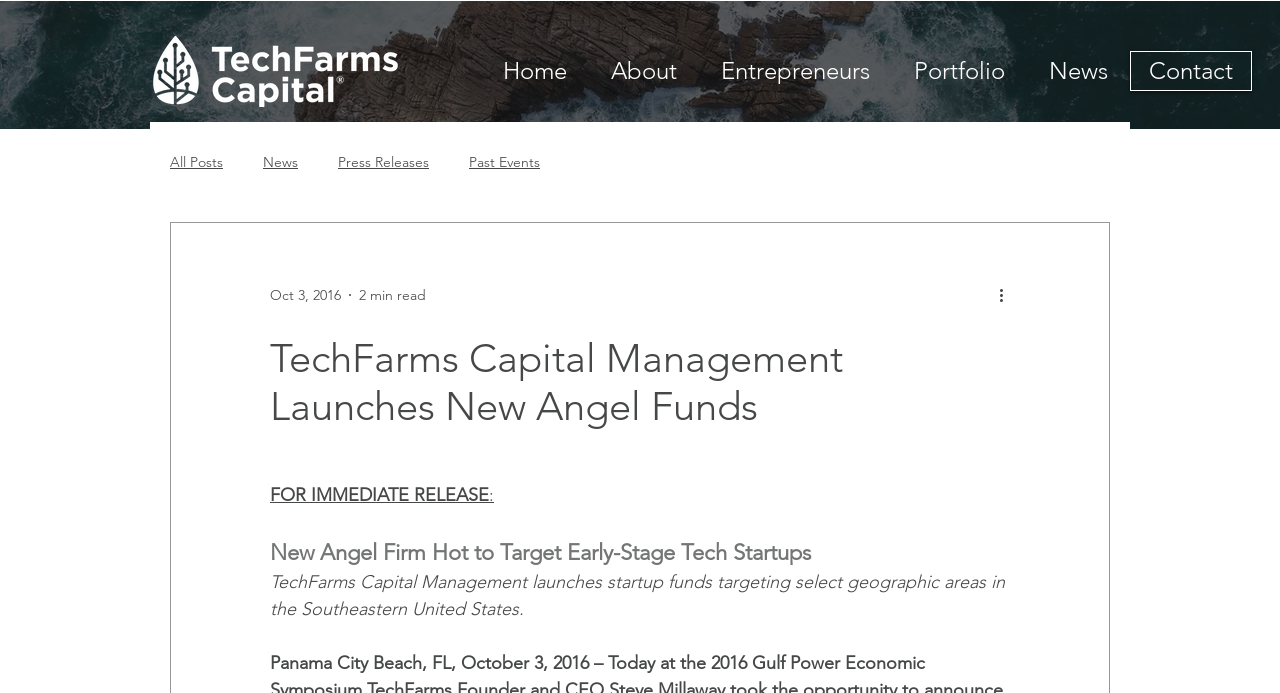What is the name of the company?
Give a one-word or short phrase answer based on the image.

TechFarms Capital Management